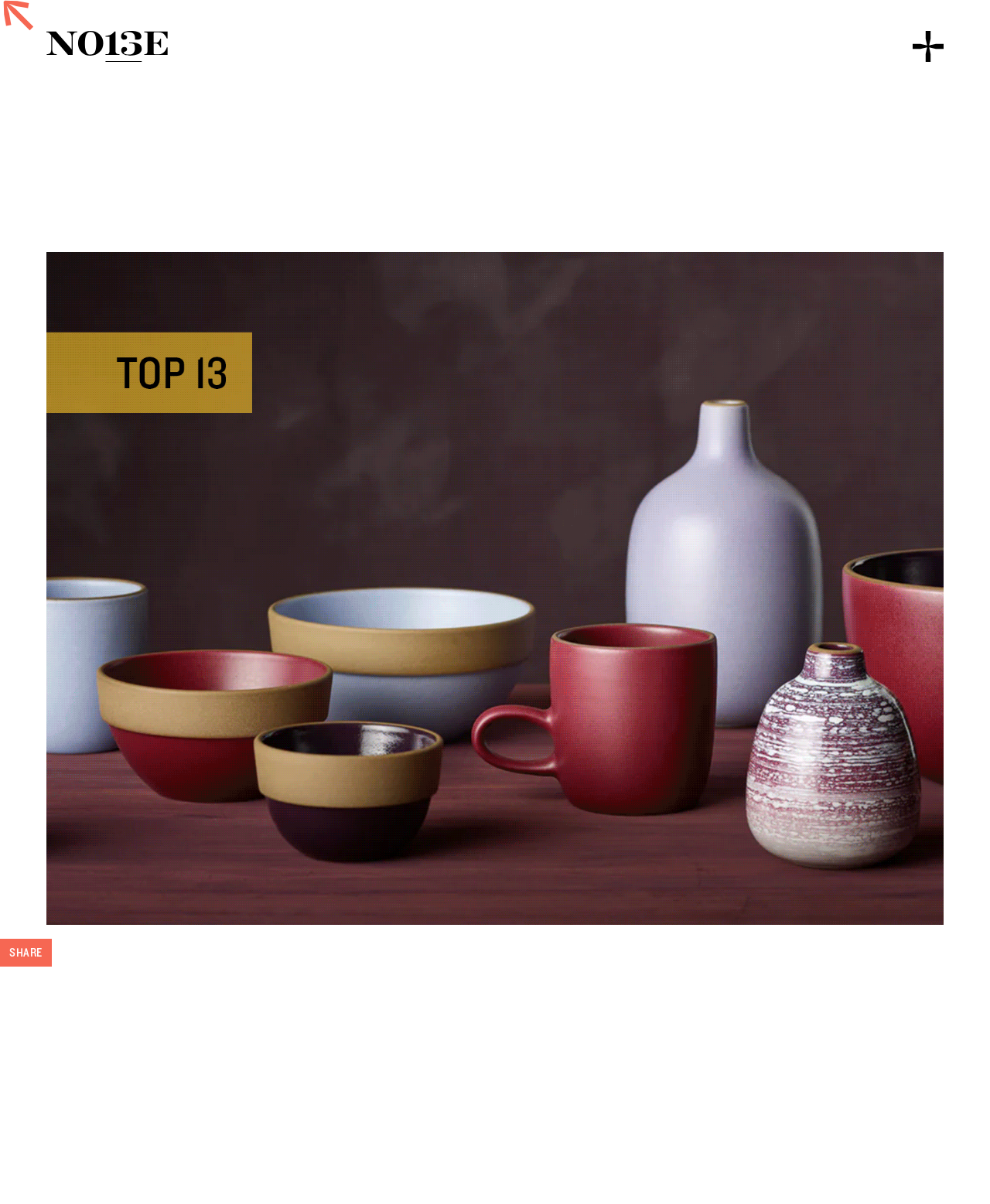Use a single word or phrase to answer the question:
What is the second item on the gift list?

Ceybon Aperitif